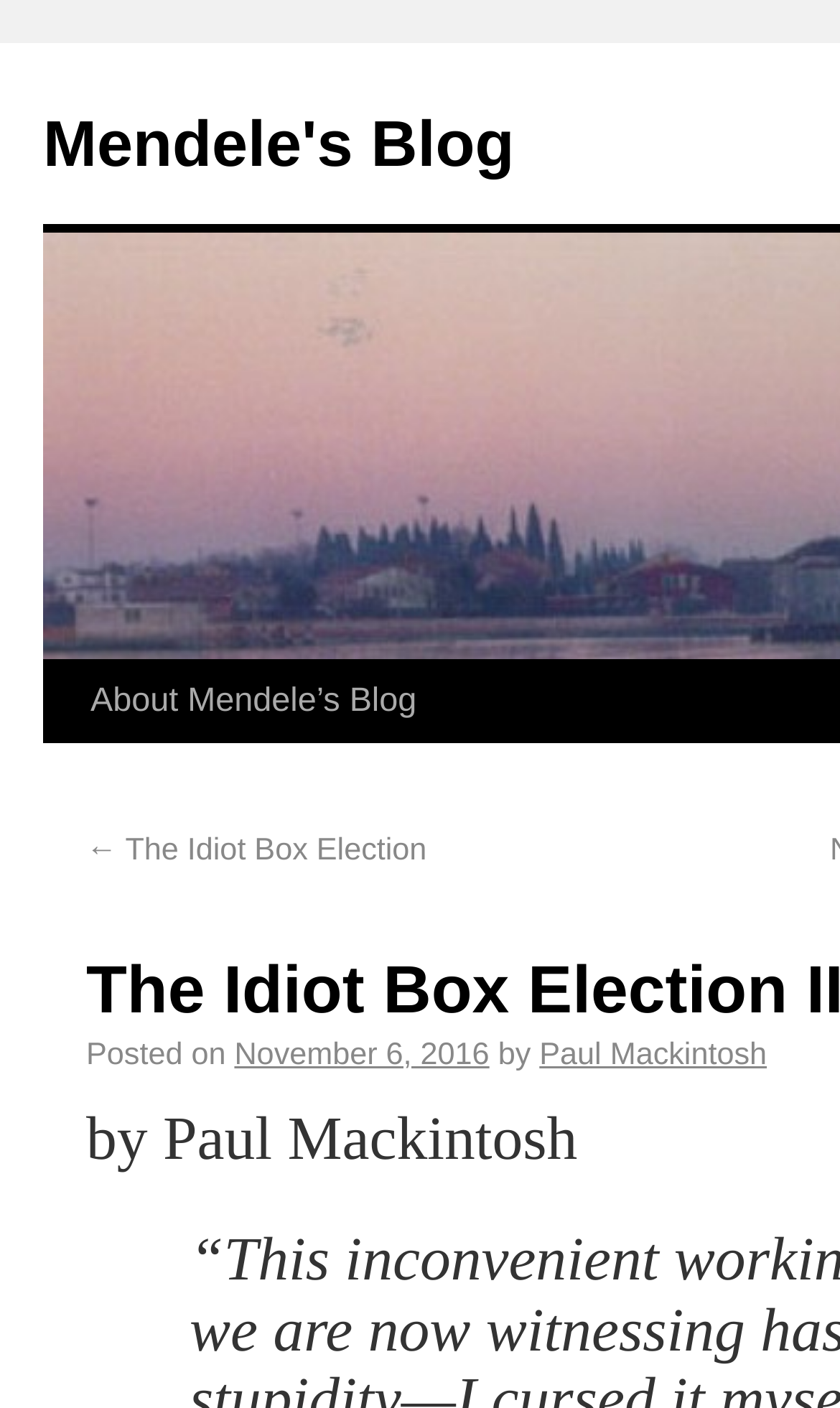Who is the author of the post?
Carefully analyze the image and provide a detailed answer to the question.

I identified the author by looking at the link element with the text 'Paul Mackintosh', which is located near the 'by' text, indicating that it is the author of the post.